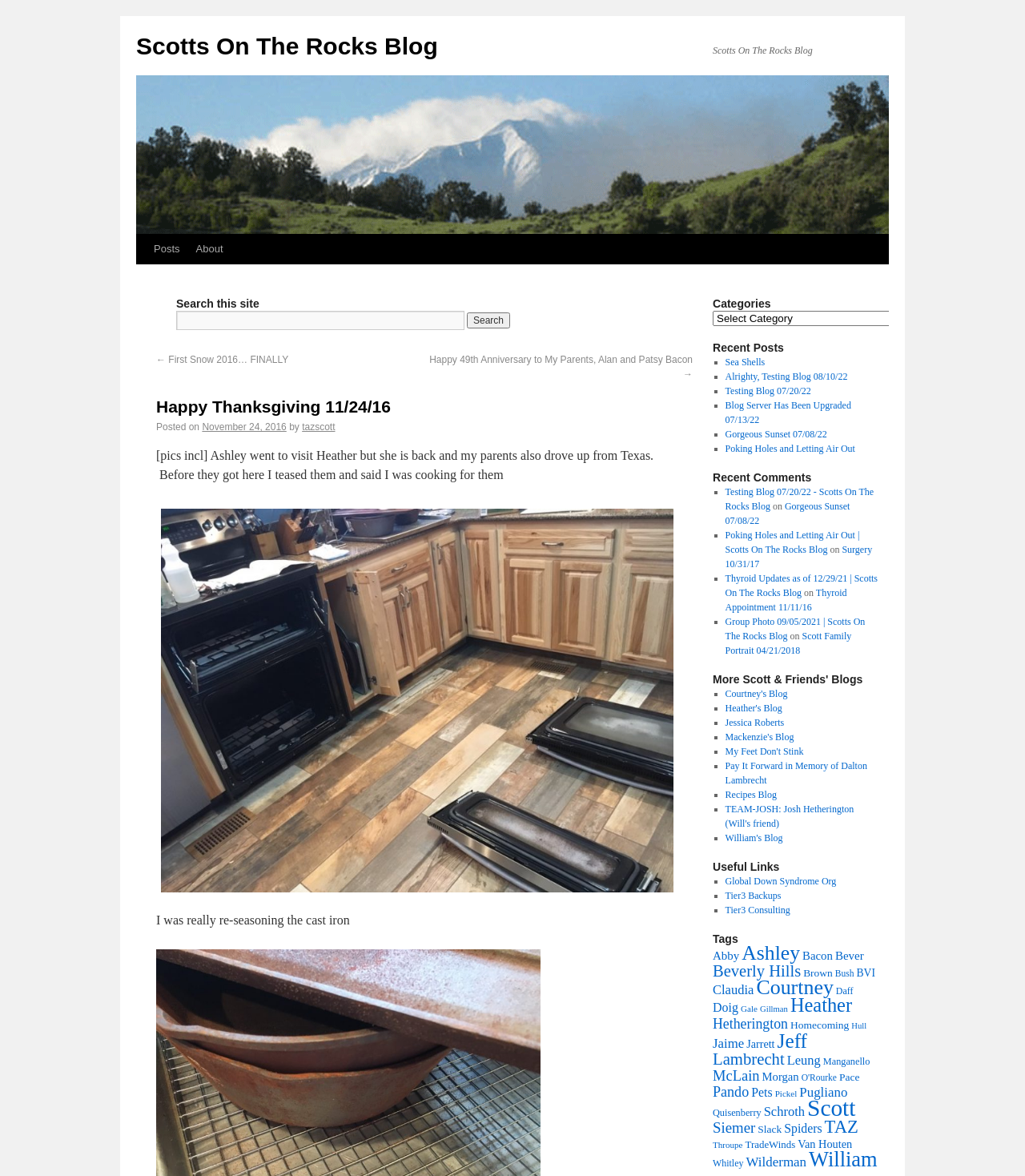Select the bounding box coordinates of the element I need to click to carry out the following instruction: "Visit the post 'Happy 49th Anniversary to My Parents, Alan and Patsy Bacon'".

[0.419, 0.301, 0.676, 0.323]